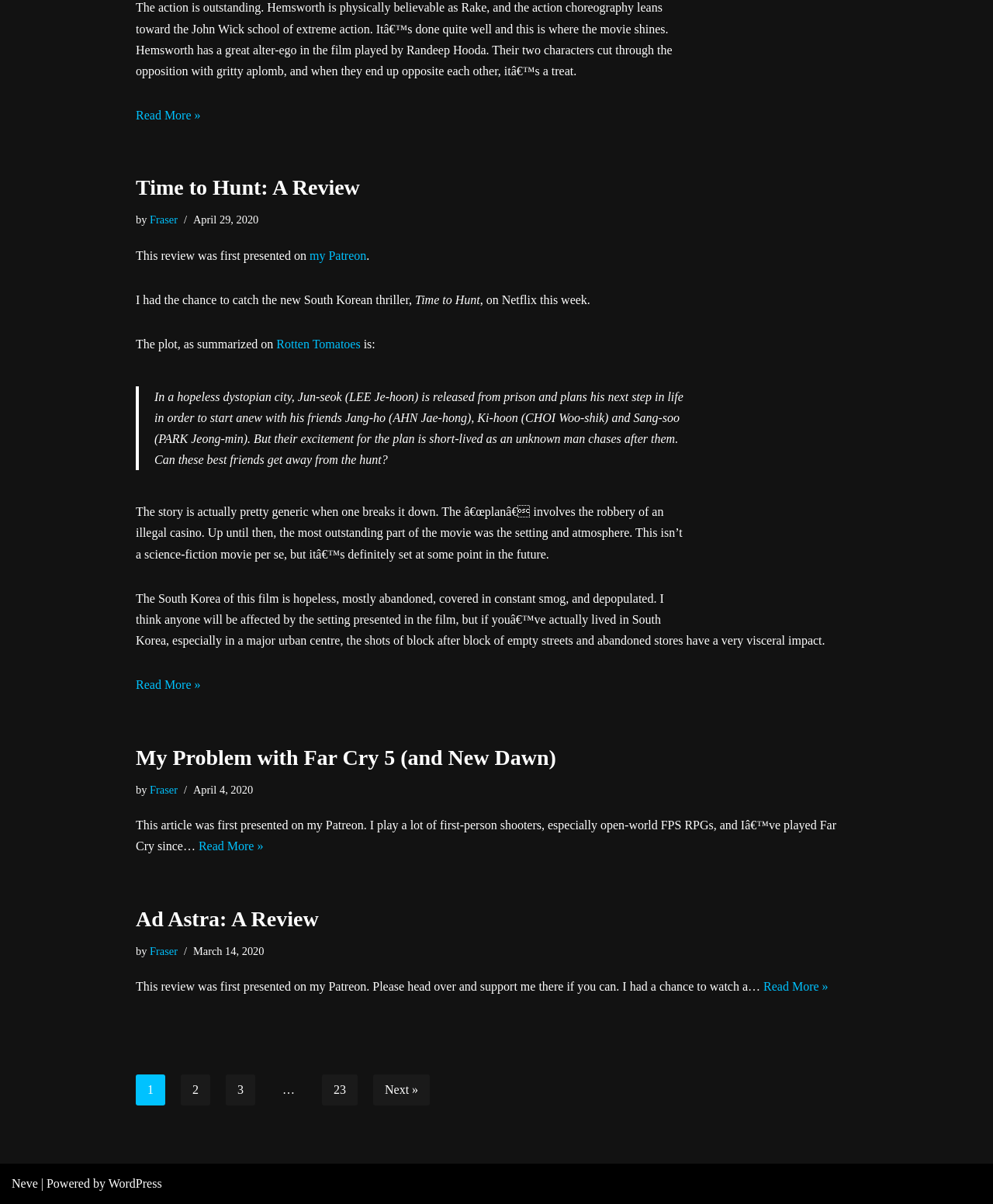Determine the bounding box coordinates for the clickable element to execute this instruction: "Go to the next page". Provide the coordinates as four float numbers between 0 and 1, i.e., [left, top, right, bottom].

[0.376, 0.893, 0.433, 0.918]